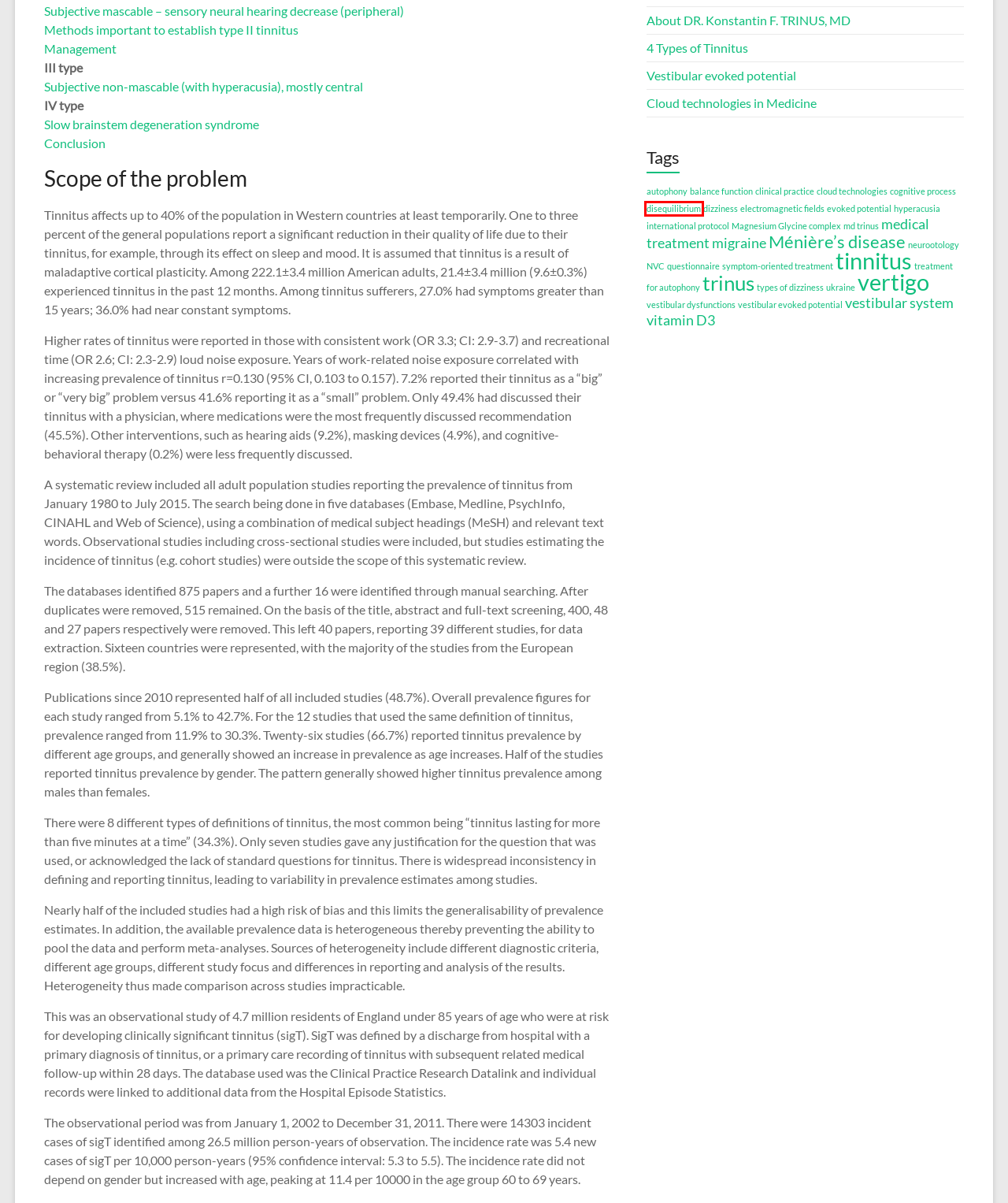Examine the screenshot of a webpage with a red rectangle bounding box. Select the most accurate webpage description that matches the new webpage after clicking the element within the bounding box. Here are the candidates:
A. tinnitus – HappyVertigo
B. electromagnetic fields – HappyVertigo
C. balance function – HappyVertigo
D. disequilibrium – HappyVertigo
E. vestibular dysfunctions – HappyVertigo
F. vestibular evoked potential – HappyVertigo
G. questionnaire – HappyVertigo
H. medical treatment – HappyVertigo

D